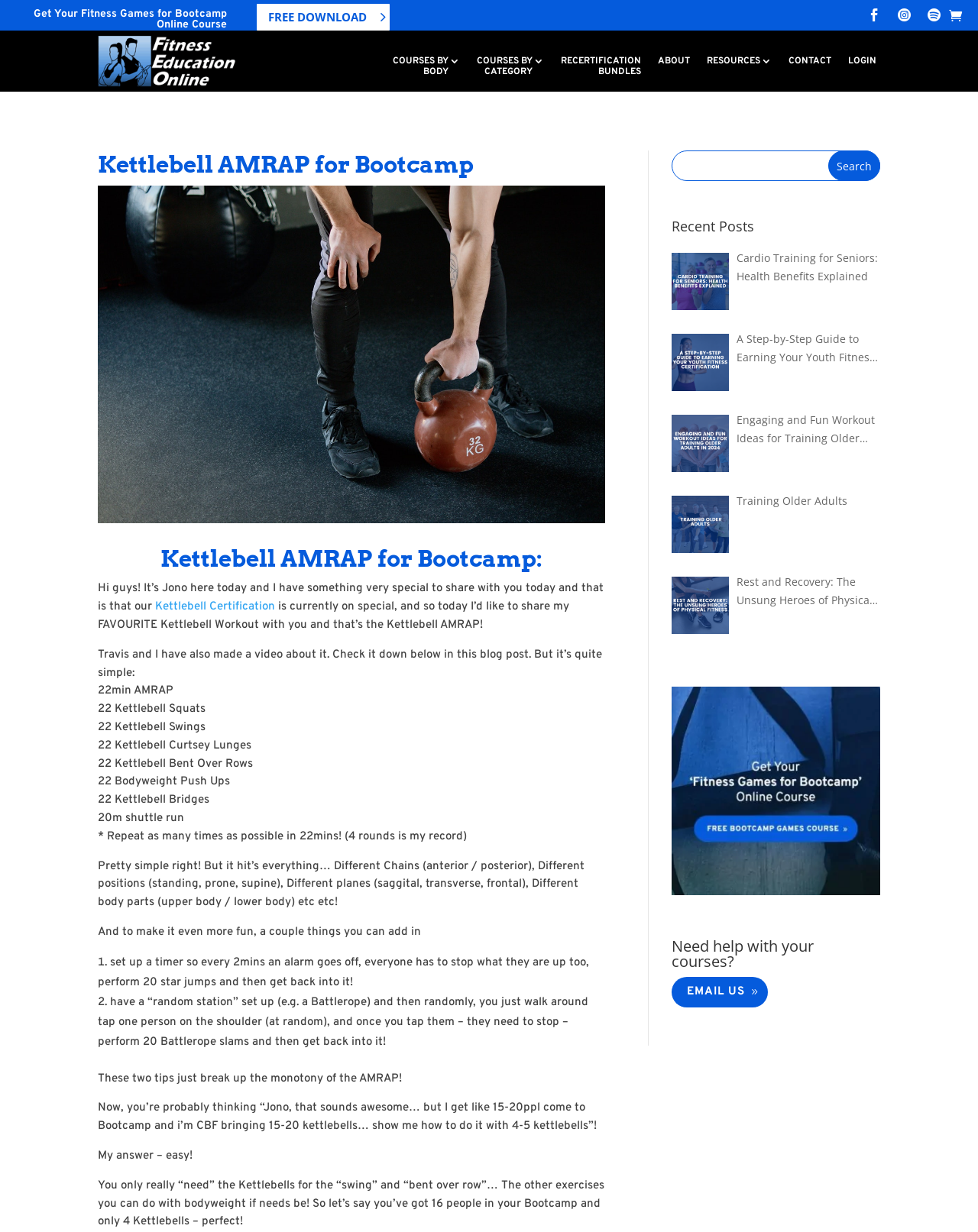What is the purpose of the 'Recent Posts' section?
Please provide a comprehensive and detailed answer to the question.

I inferred the answer by observing the section titled 'Recent Posts' that contains links to various blog posts, such as 'Cardio Training for Seniors: Health Benefits Explained' and 'A Step-by-Step Guide to Earning Your Youth Fitness Certification'.